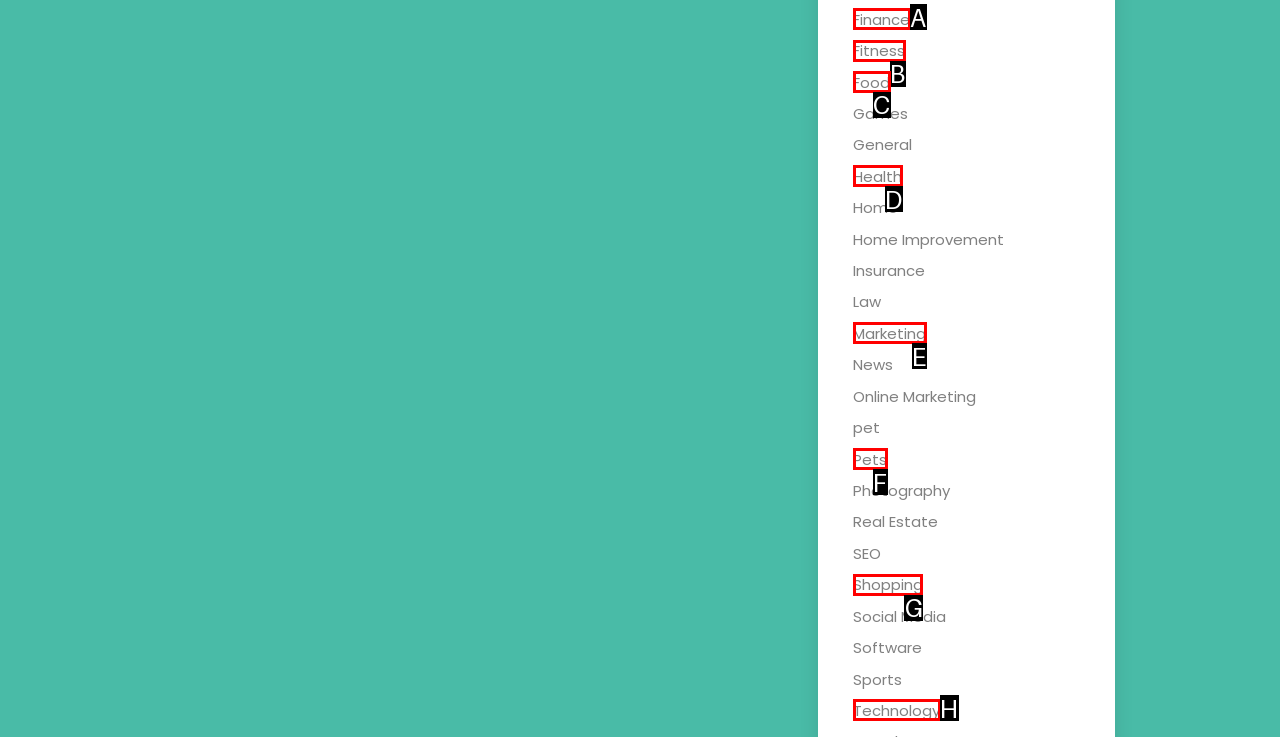For the task: Browse Shopping, tell me the letter of the option you should click. Answer with the letter alone.

G